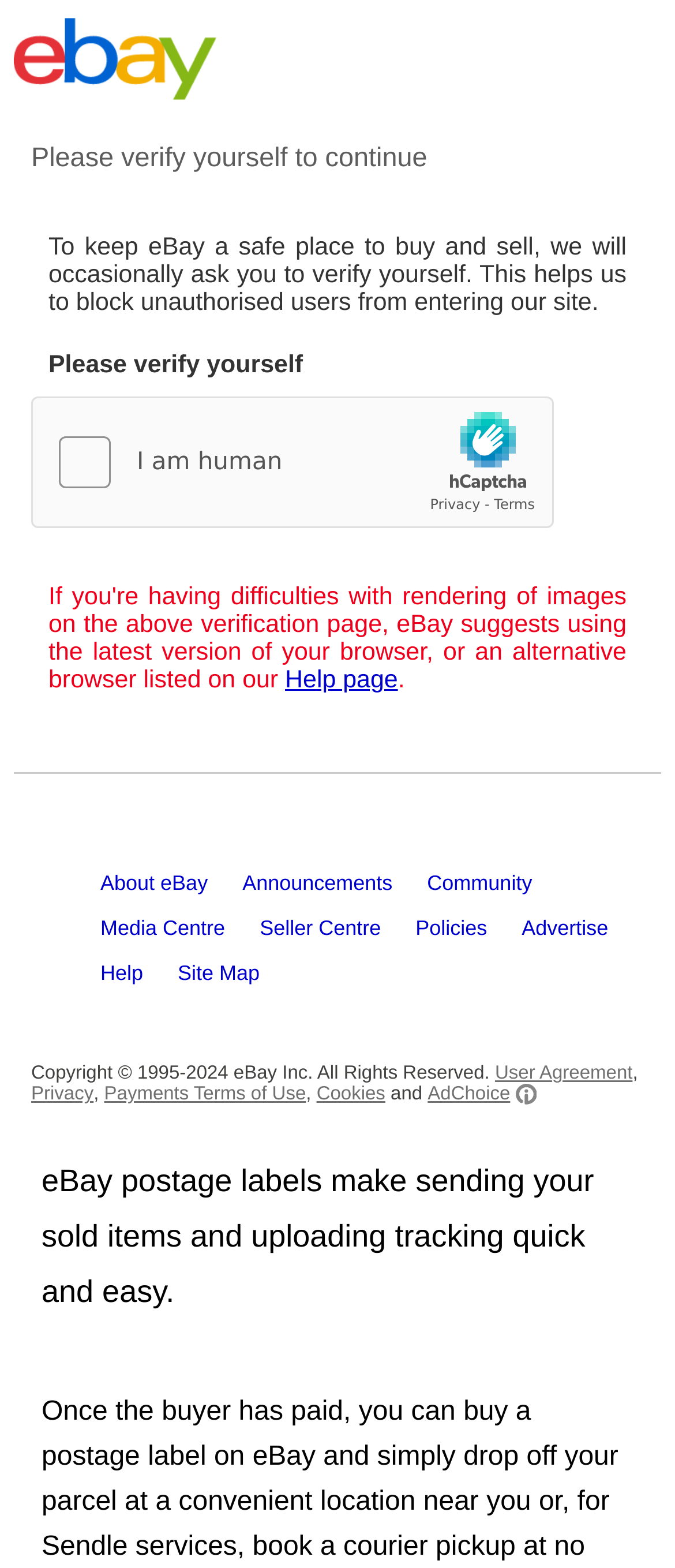What is the name of the navigation section?
From the screenshot, supply a one-word or short-phrase answer.

Page navigation